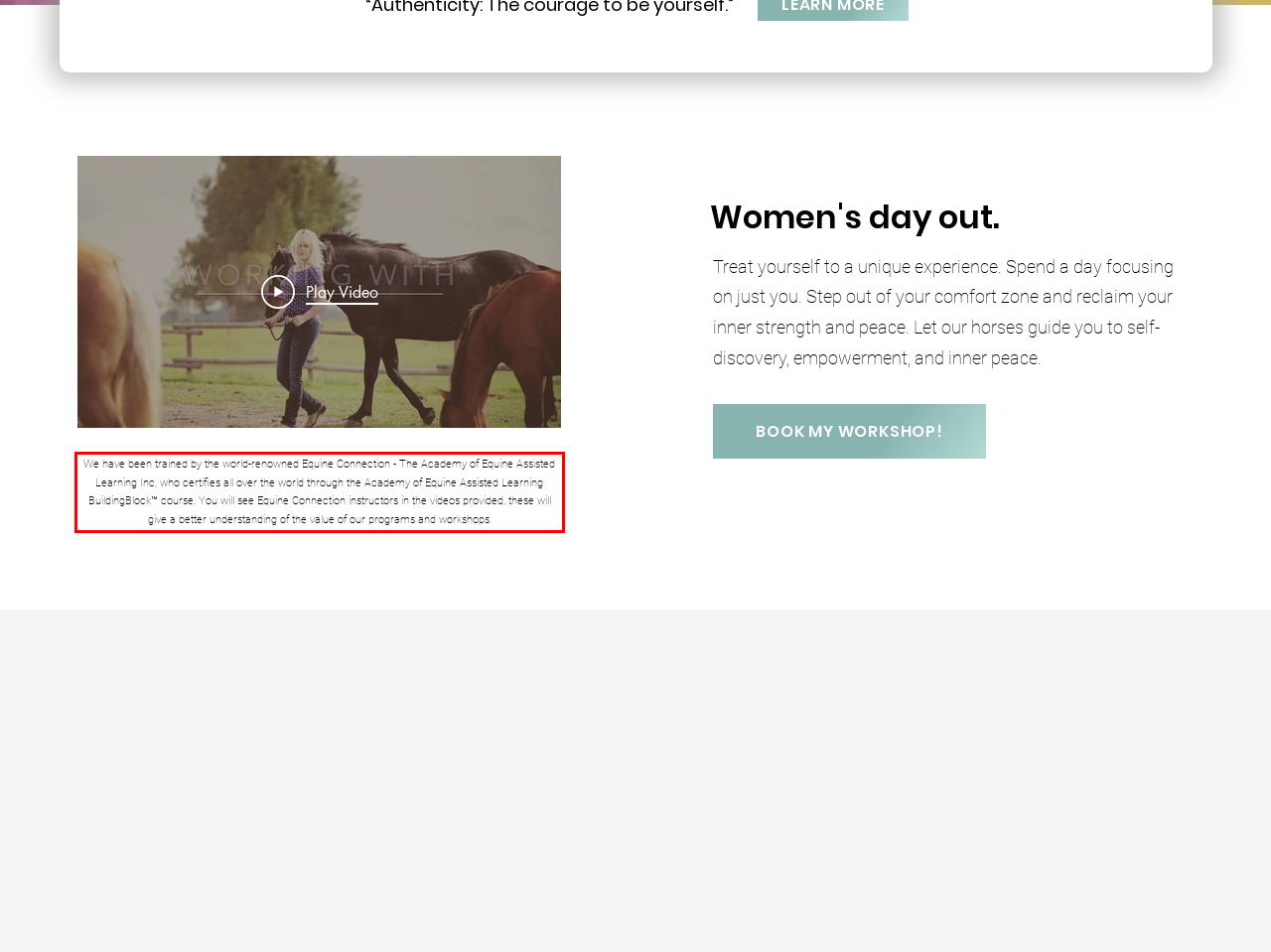Locate the red bounding box in the provided webpage screenshot and use OCR to determine the text content inside it.

We have been trained by the world-renowned Equine Connection - The Academy of Equine Assisted Learning Inc, who certifies all over the world through the Academy of Equine Assisted Learning BuildingBlock™ course. You will see Equine Connection instructors in the videos provided, these will give a better understanding of the value of our programs and workshops.